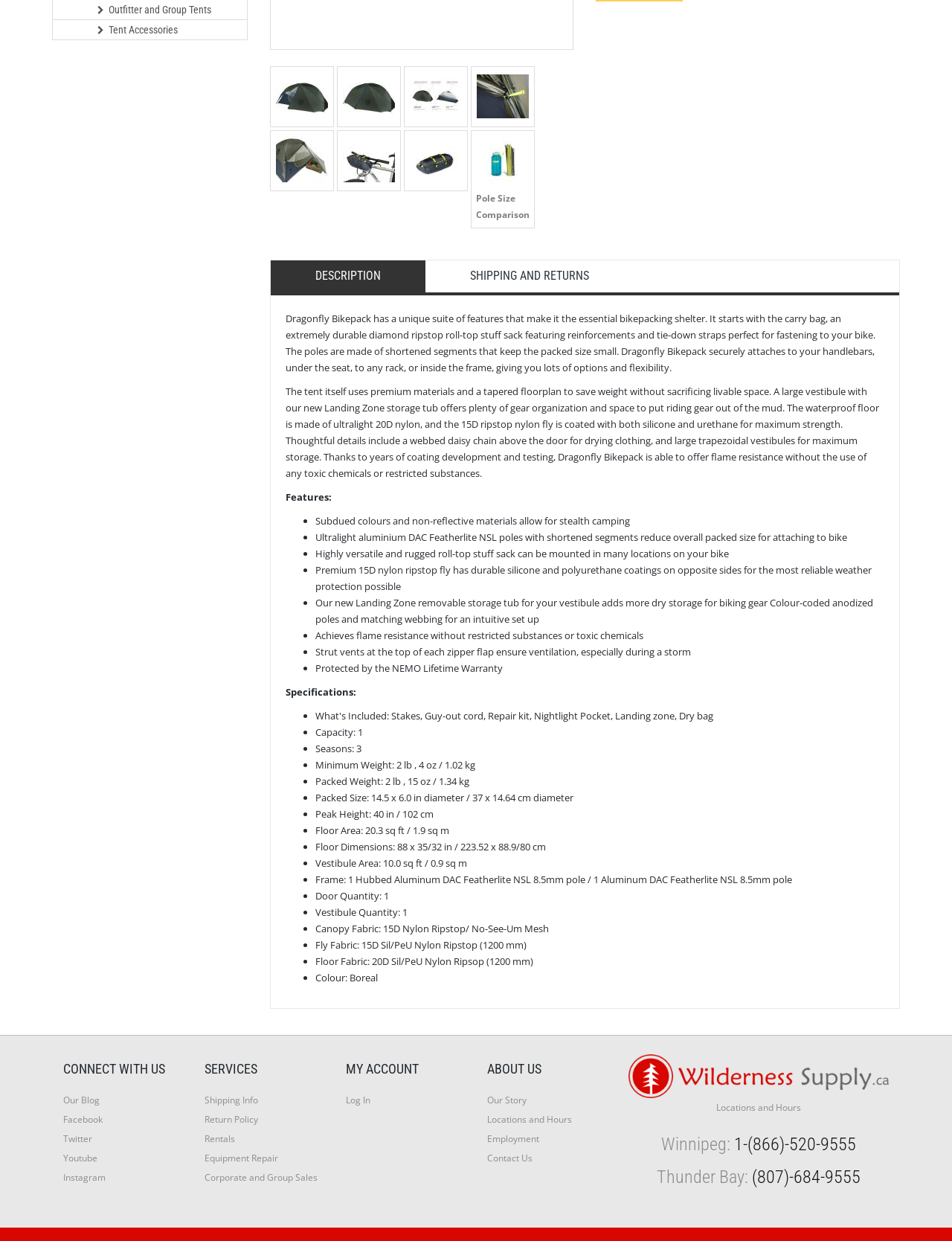Please determine the bounding box coordinates, formatted as (top-left x, top-left y, bottom-right x, bottom-right y), with all values as floating point numbers between 0 and 1. Identify the bounding box of the region described as: Instagram

[0.066, 0.944, 0.111, 0.954]